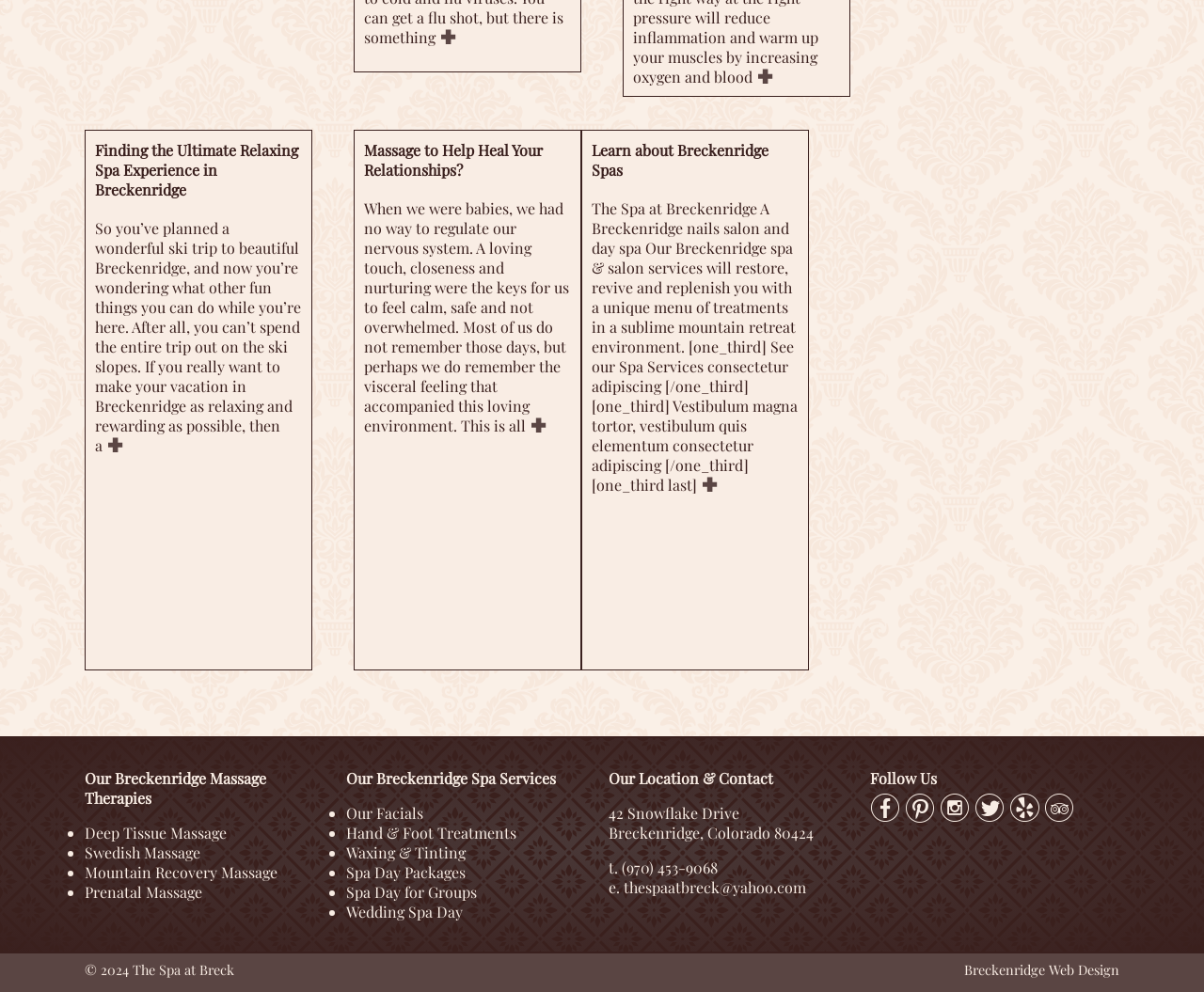Find the bounding box coordinates for the area you need to click to carry out the instruction: "Contact the spa at 'thespaatbreck@yahoo.com'". The coordinates should be four float numbers between 0 and 1, indicated as [left, top, right, bottom].

[0.518, 0.884, 0.669, 0.904]